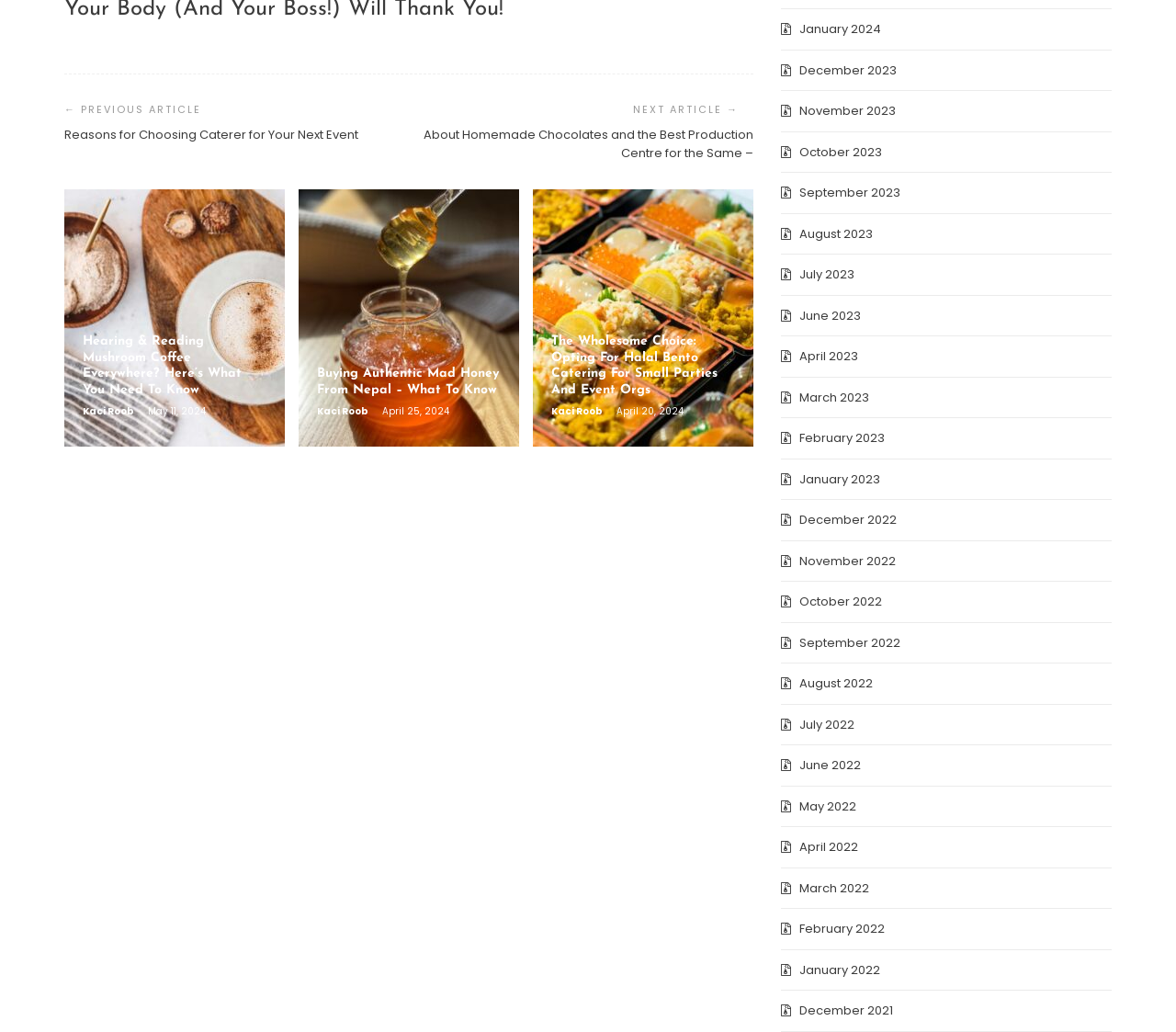Please indicate the bounding box coordinates for the clickable area to complete the following task: "Click on 'Reasons for Choosing Caterer for Your Next Event'". The coordinates should be specified as four float numbers between 0 and 1, i.e., [left, top, right, bottom].

[0.055, 0.122, 0.305, 0.139]